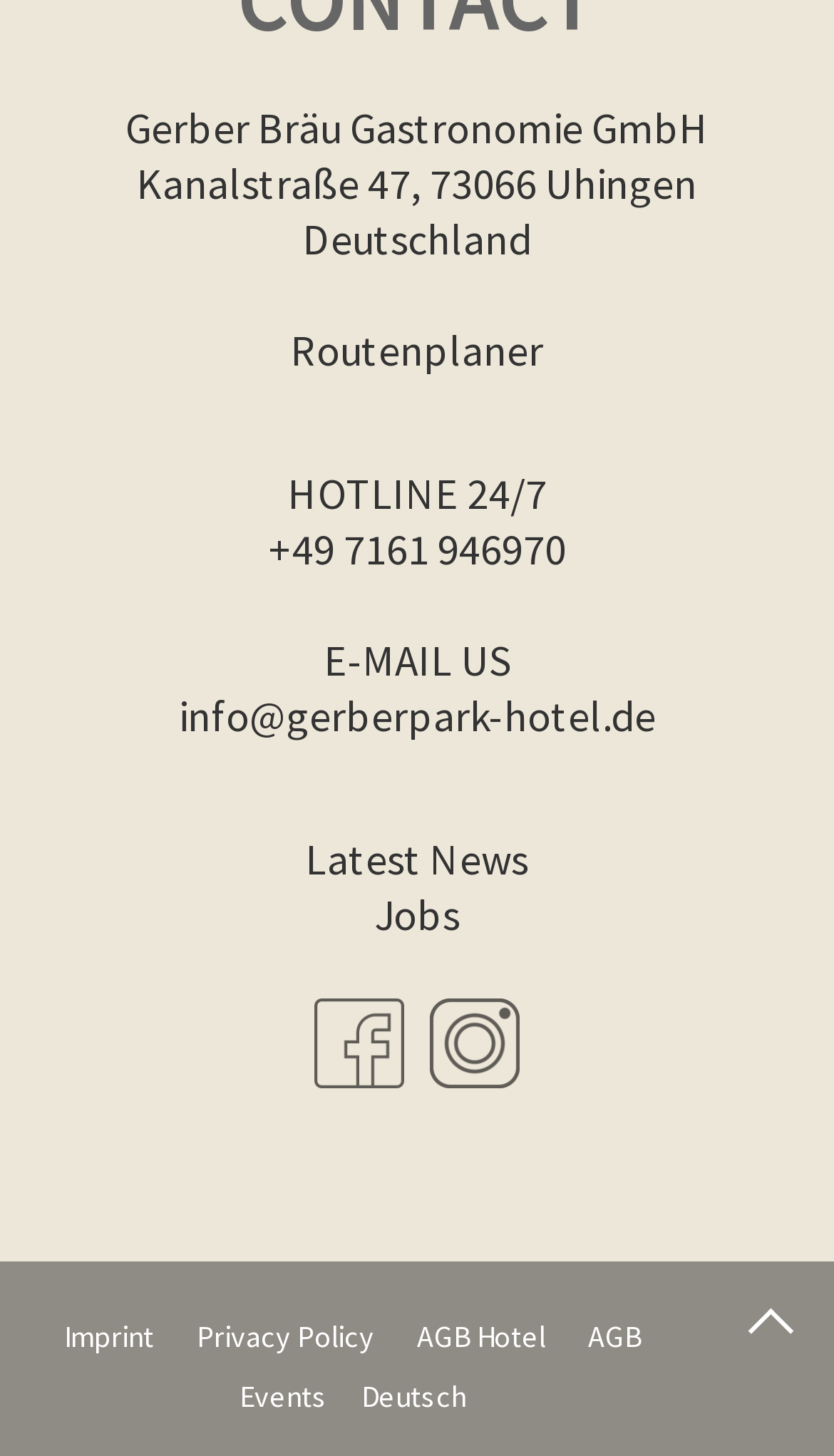Identify the bounding box coordinates of the specific part of the webpage to click to complete this instruction: "Read latest news".

[0.367, 0.572, 0.633, 0.608]